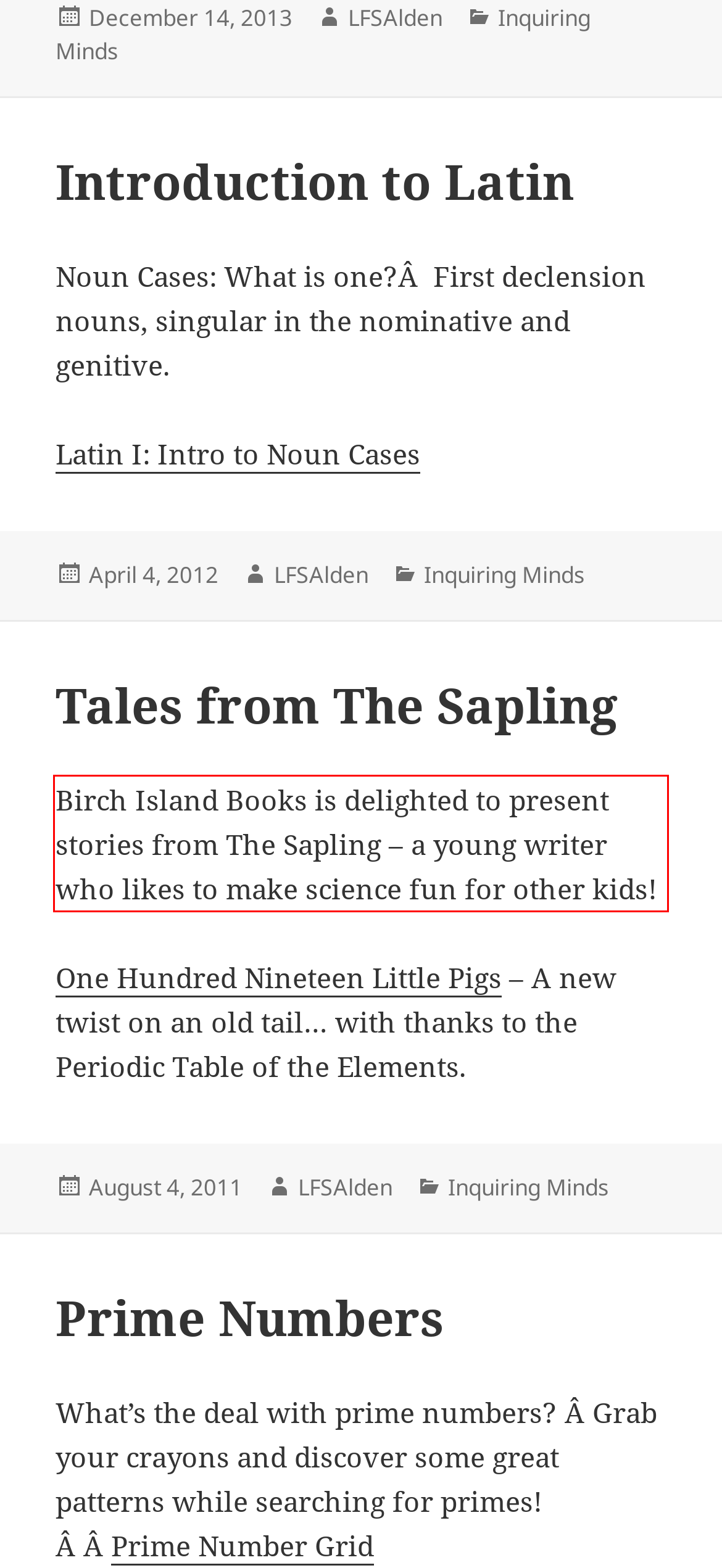Using the provided screenshot, read and generate the text content within the red-bordered area.

Birch Island Books is delighted to present stories from The Sapling – a young writer who likes to make science fun for other kids!